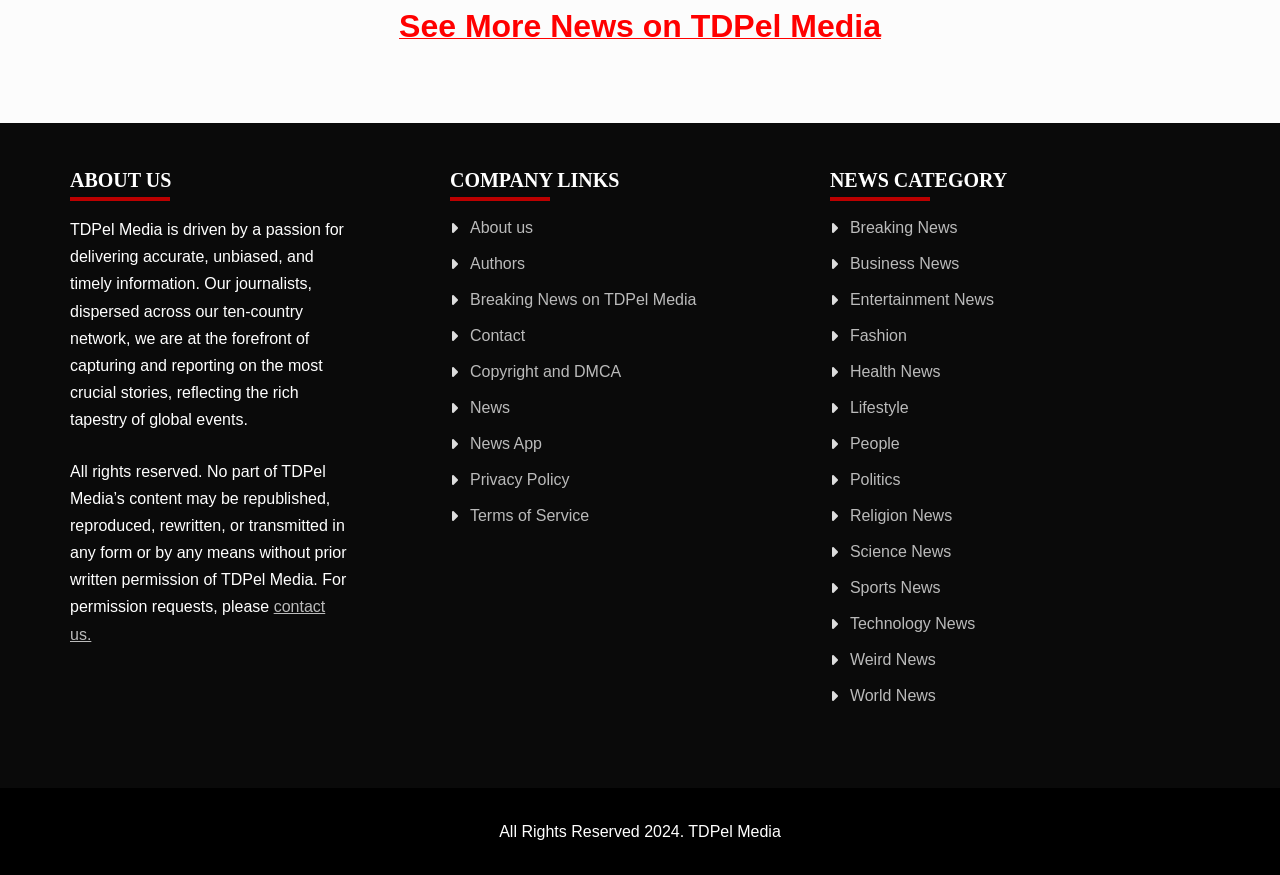What is the permission request contact?
Provide a detailed and well-explained answer to the question.

The permission request contact can be found in the 'ABOUT US' section, where it is stated that 'For permission requests, please contact us.'